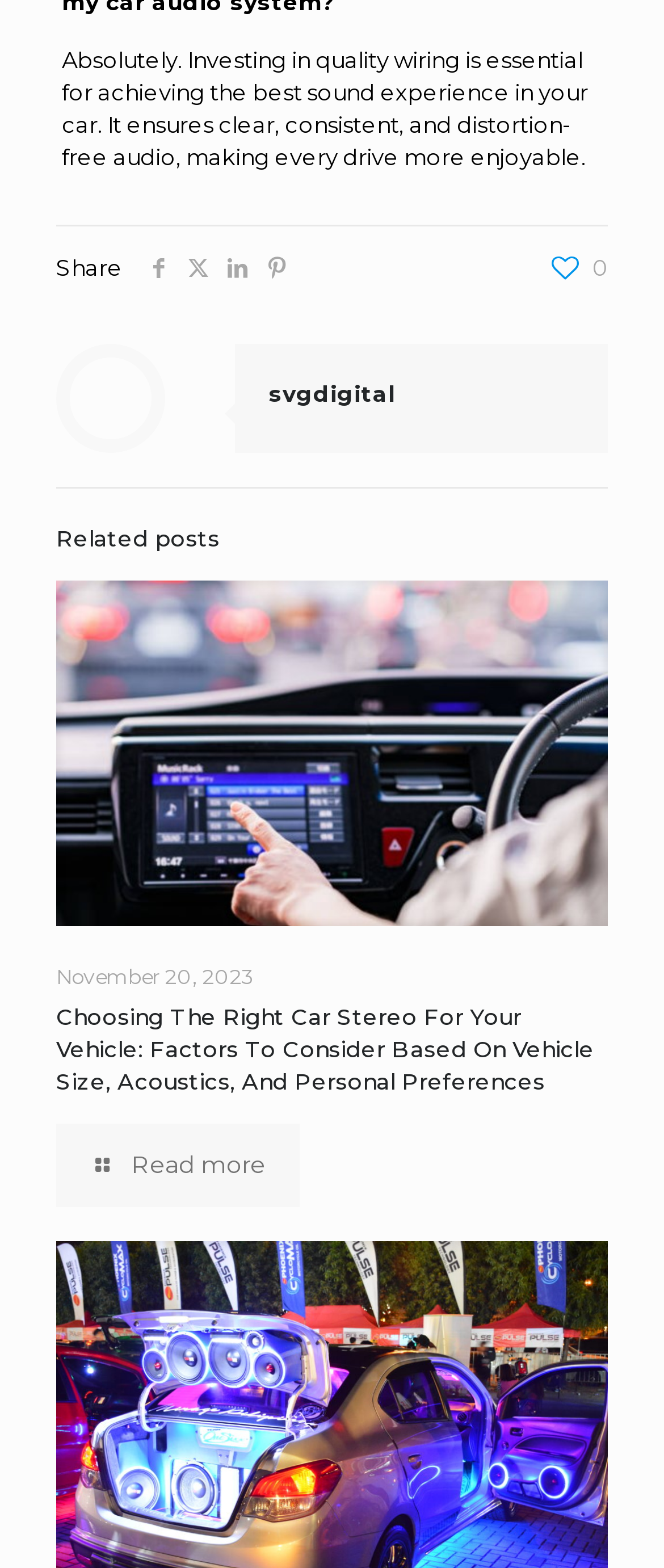Please find the bounding box coordinates of the section that needs to be clicked to achieve this instruction: "Visit the site map".

None